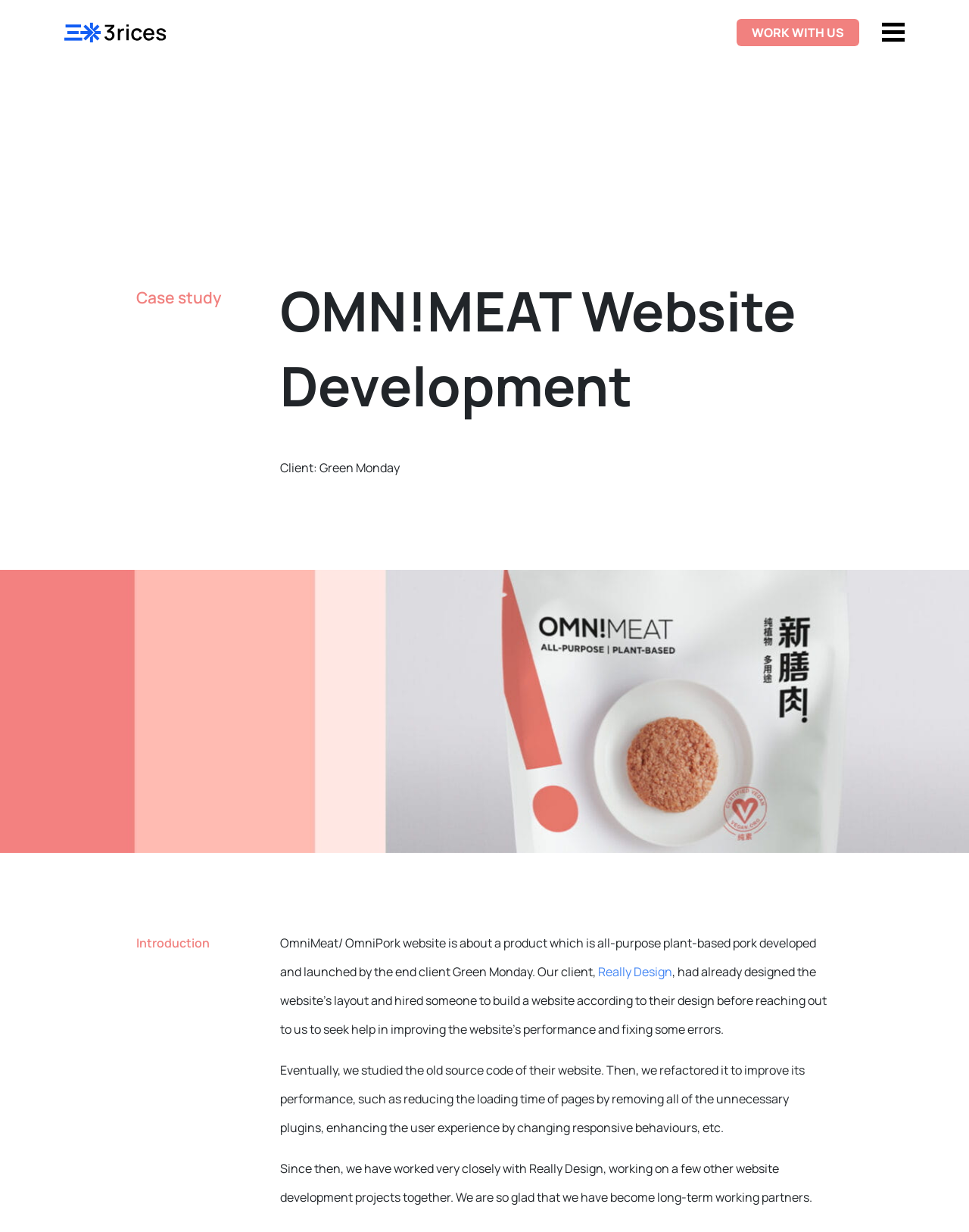What is the current status of the partnership between 3 Rices Ltd and Really Design?
Using the image as a reference, answer the question with a short word or phrase.

Long-term working partners